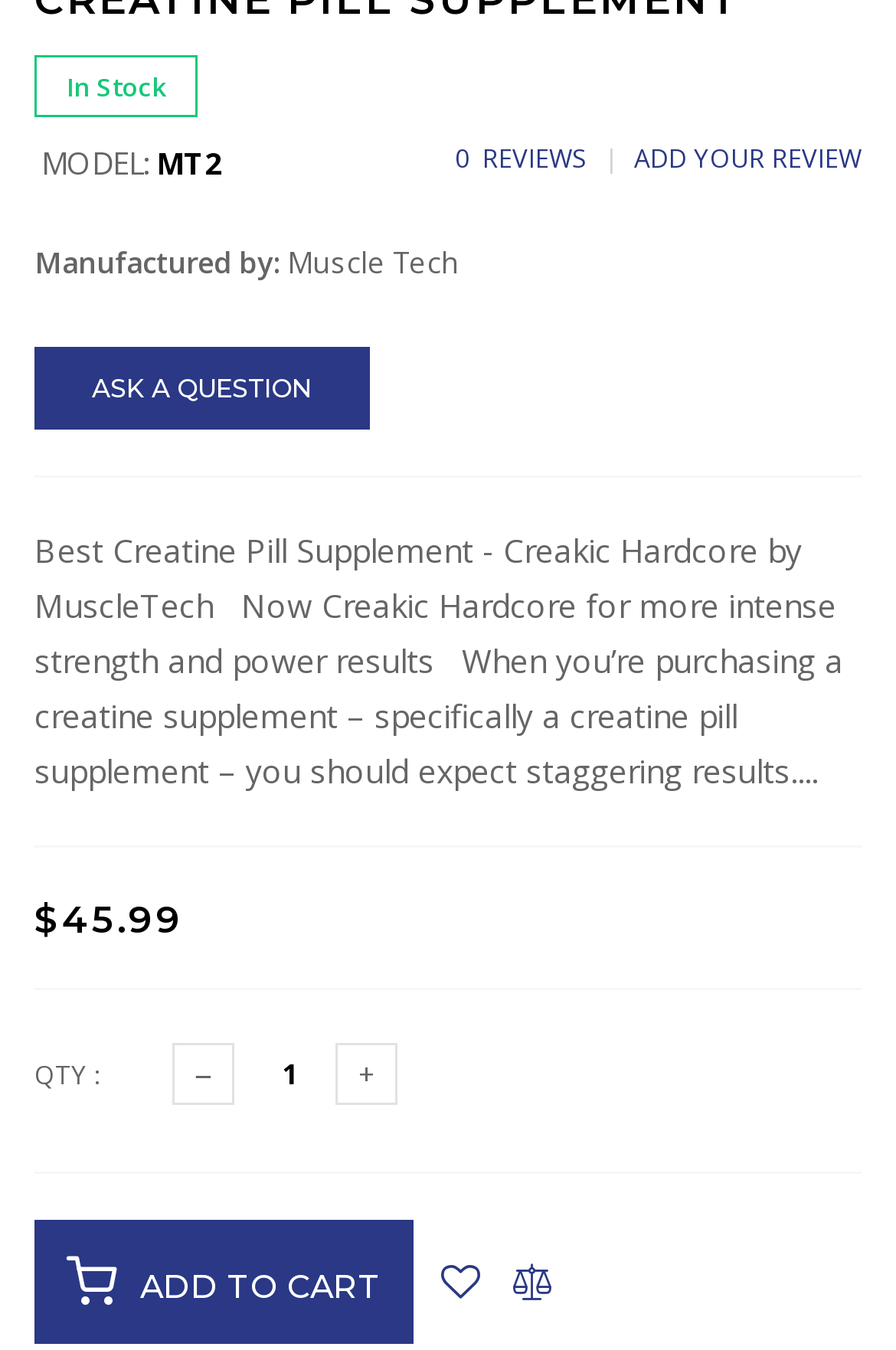Determine the bounding box coordinates of the element that should be clicked to execute the following command: "Check the product reviews".

[0.508, 0.104, 0.654, 0.129]